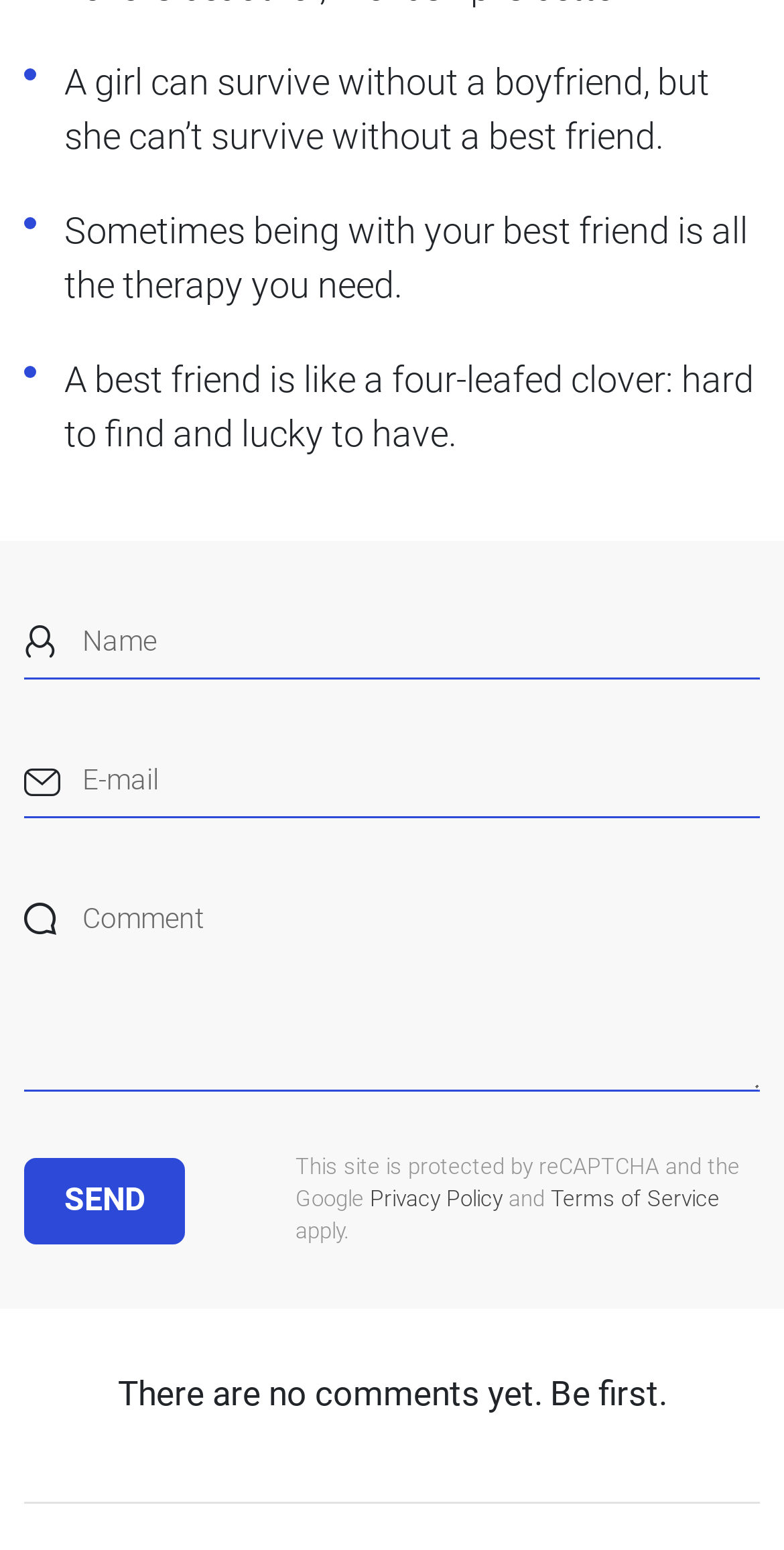What is the current state of the comments section?
Look at the image and answer with only one word or phrase.

No comments yet